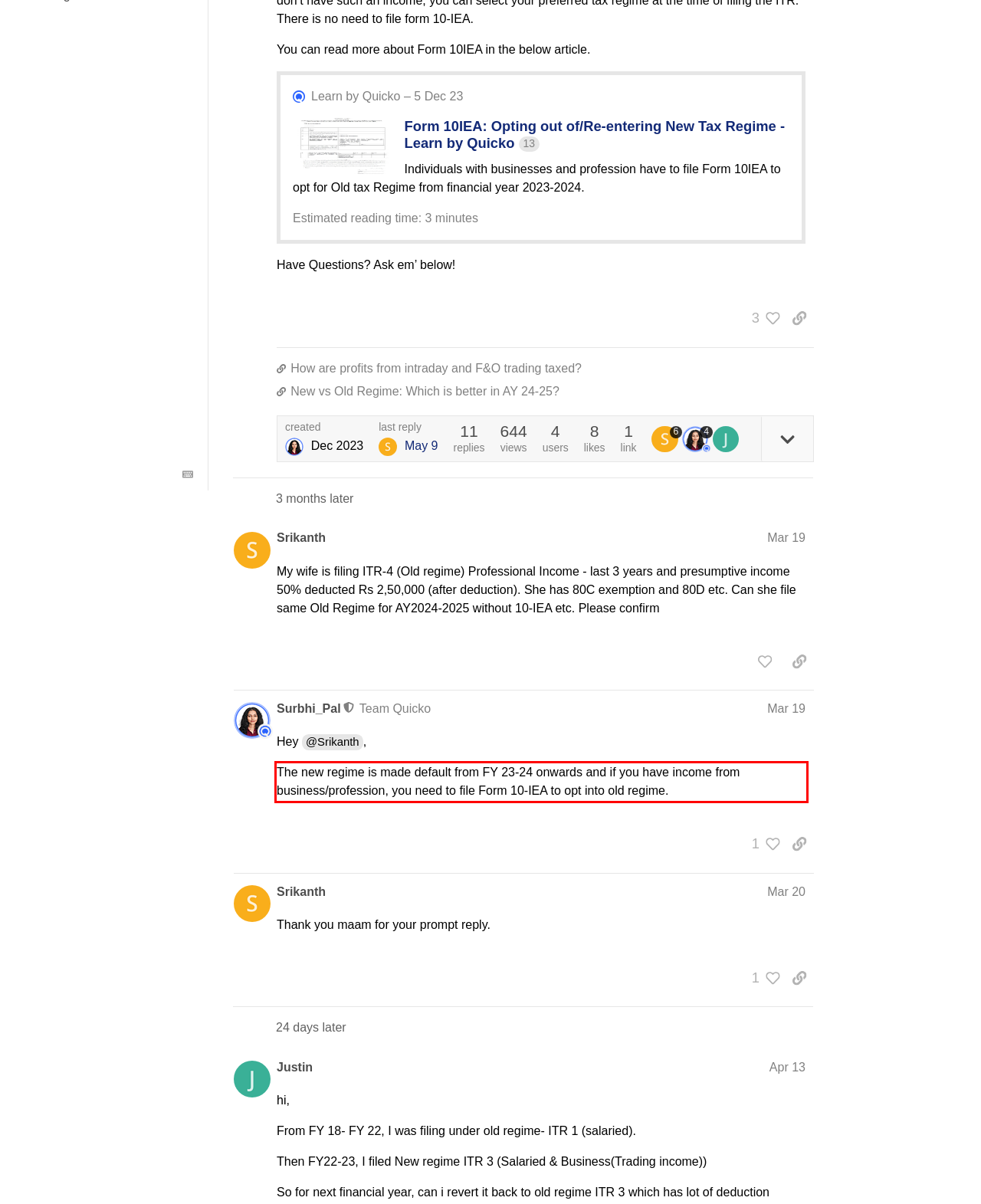You are given a webpage screenshot with a red bounding box around a UI element. Extract and generate the text inside this red bounding box.

The new regime is made default from FY 23-24 onwards and if you have income from business/profession, you need to file Form 10-IEA to opt into old regime.